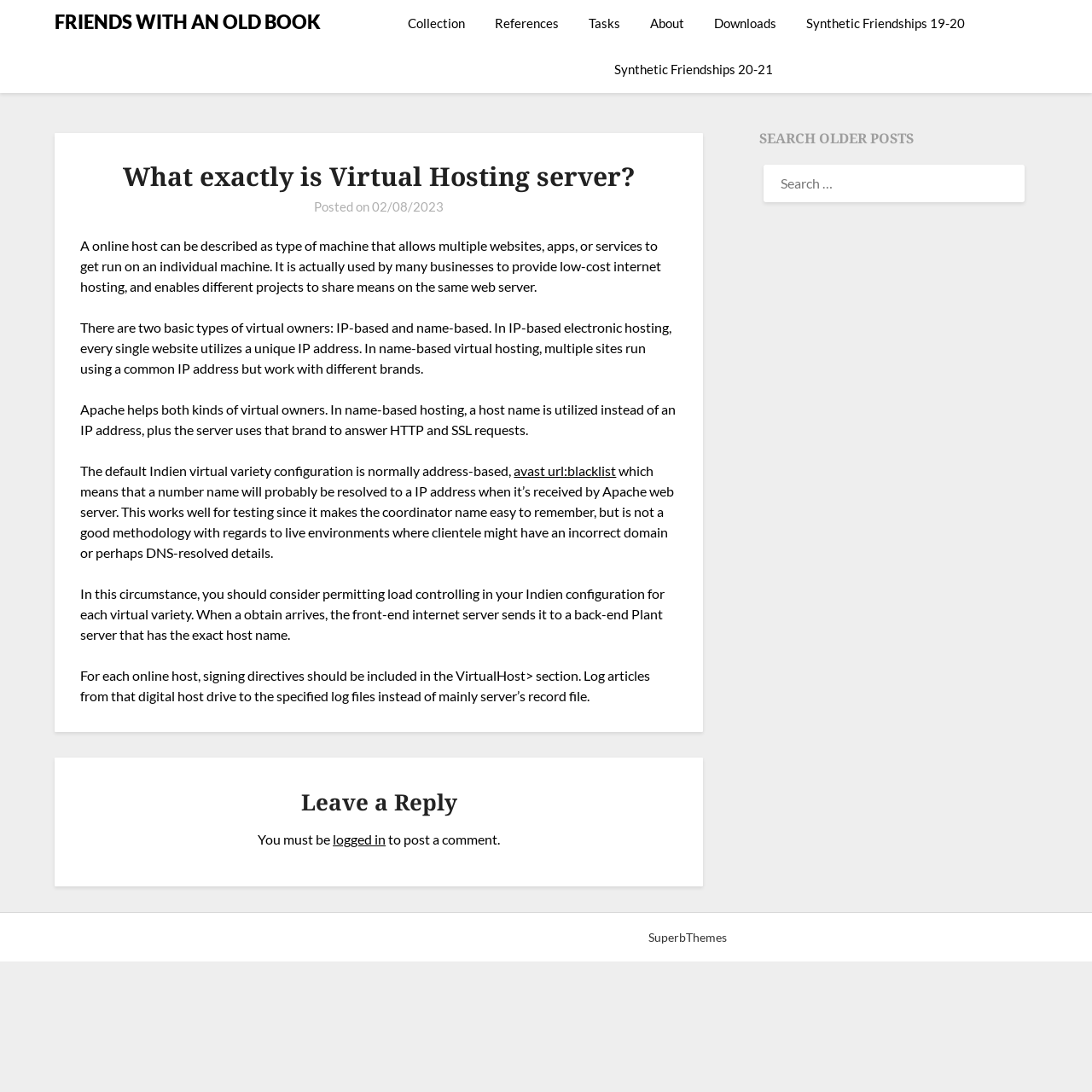Please find the bounding box coordinates for the clickable element needed to perform this instruction: "Leave a reply".

[0.074, 0.718, 0.62, 0.758]